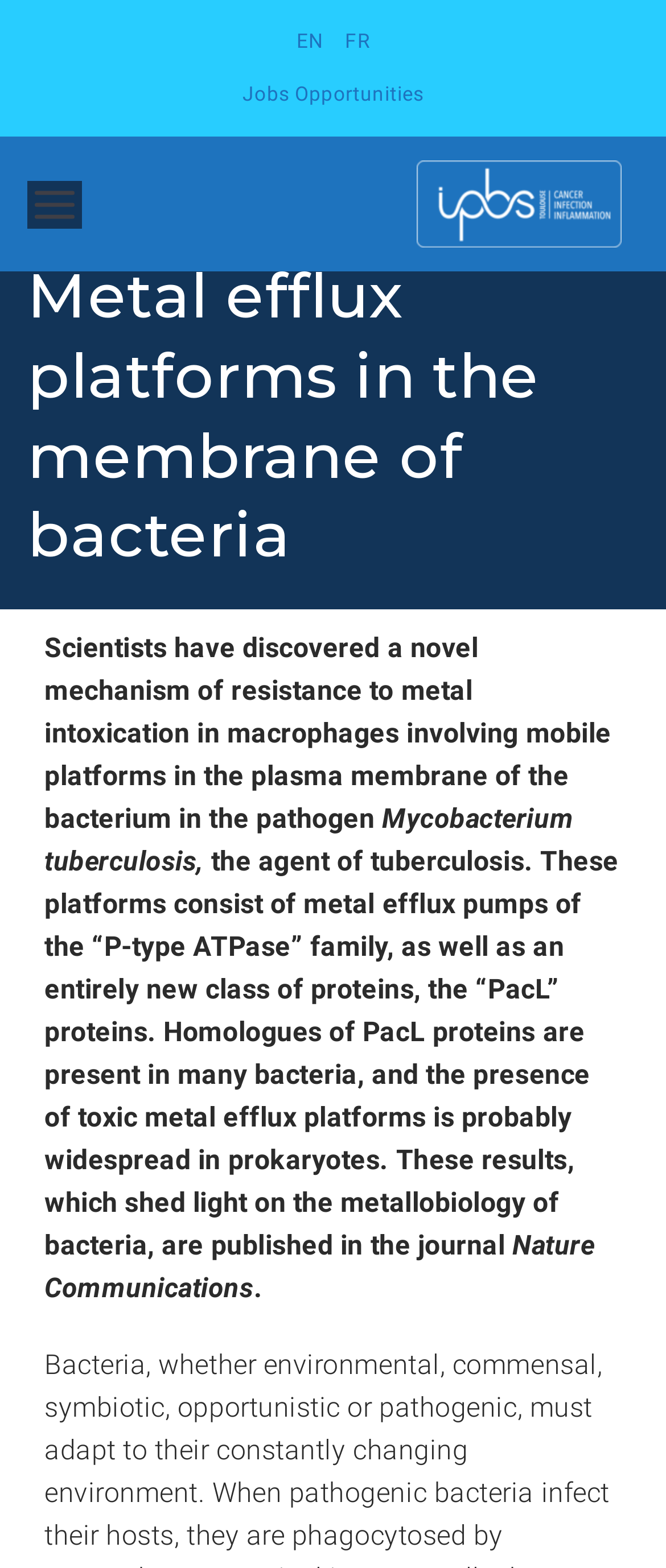Carefully examine the image and provide an in-depth answer to the question: In which journal are the results published?

The results of the research are published in the journal Nature Communications, as mentioned in the text 'These results, which shed light on the metallobiology of bacteria, are published in the journal Nature Communications'.